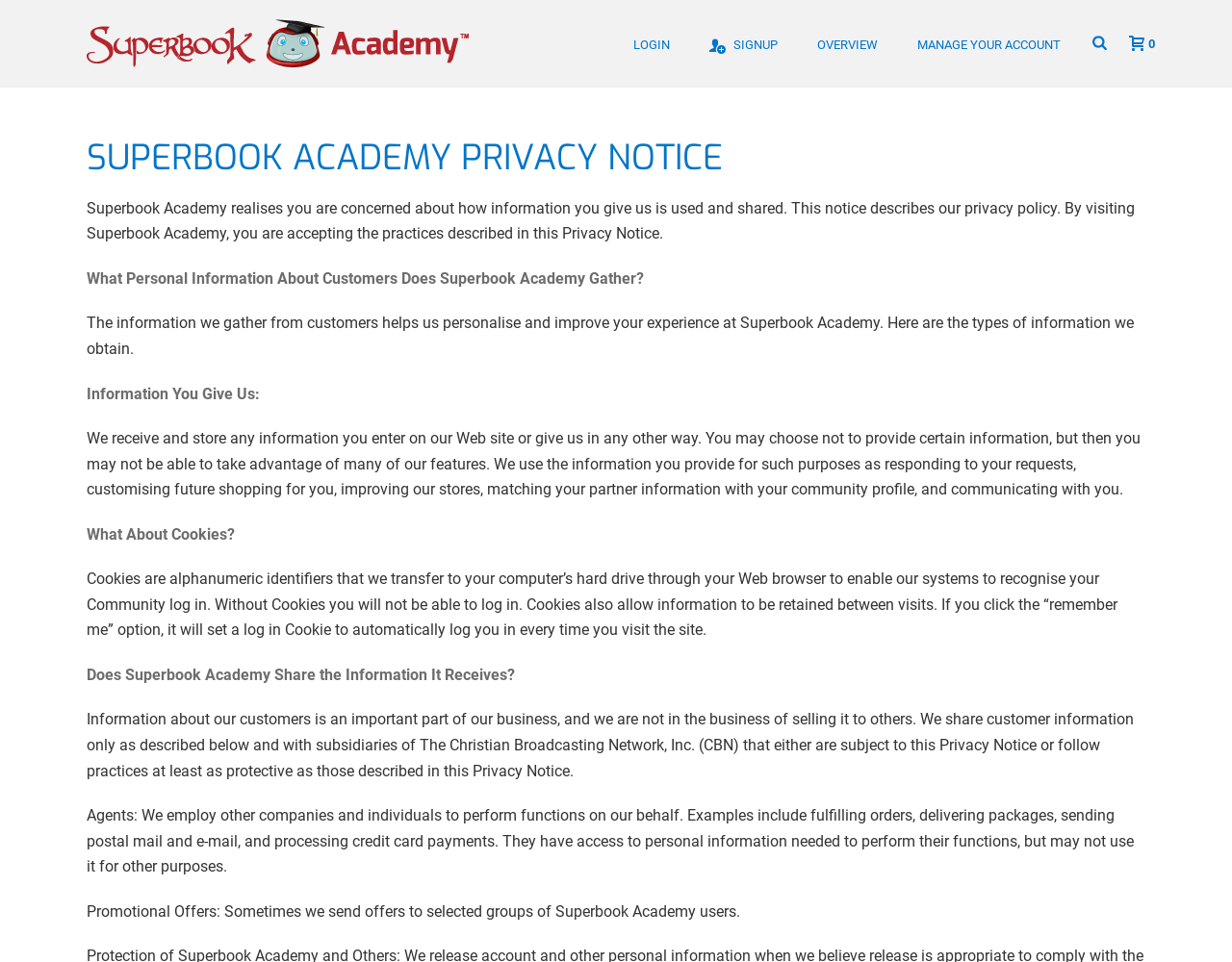Consider the image and give a detailed and elaborate answer to the question: 
Who does Superbook Academy share customer information with?

I read the StaticText element that explains how Superbook Academy shares customer information and found that it says 'We share customer information only as described below and with subsidiaries of The Christian Broadcasting Network, Inc. (CBN) that either are subject to this Privacy Notice or follow practices at least as protective as those described in this Privacy Notice.'